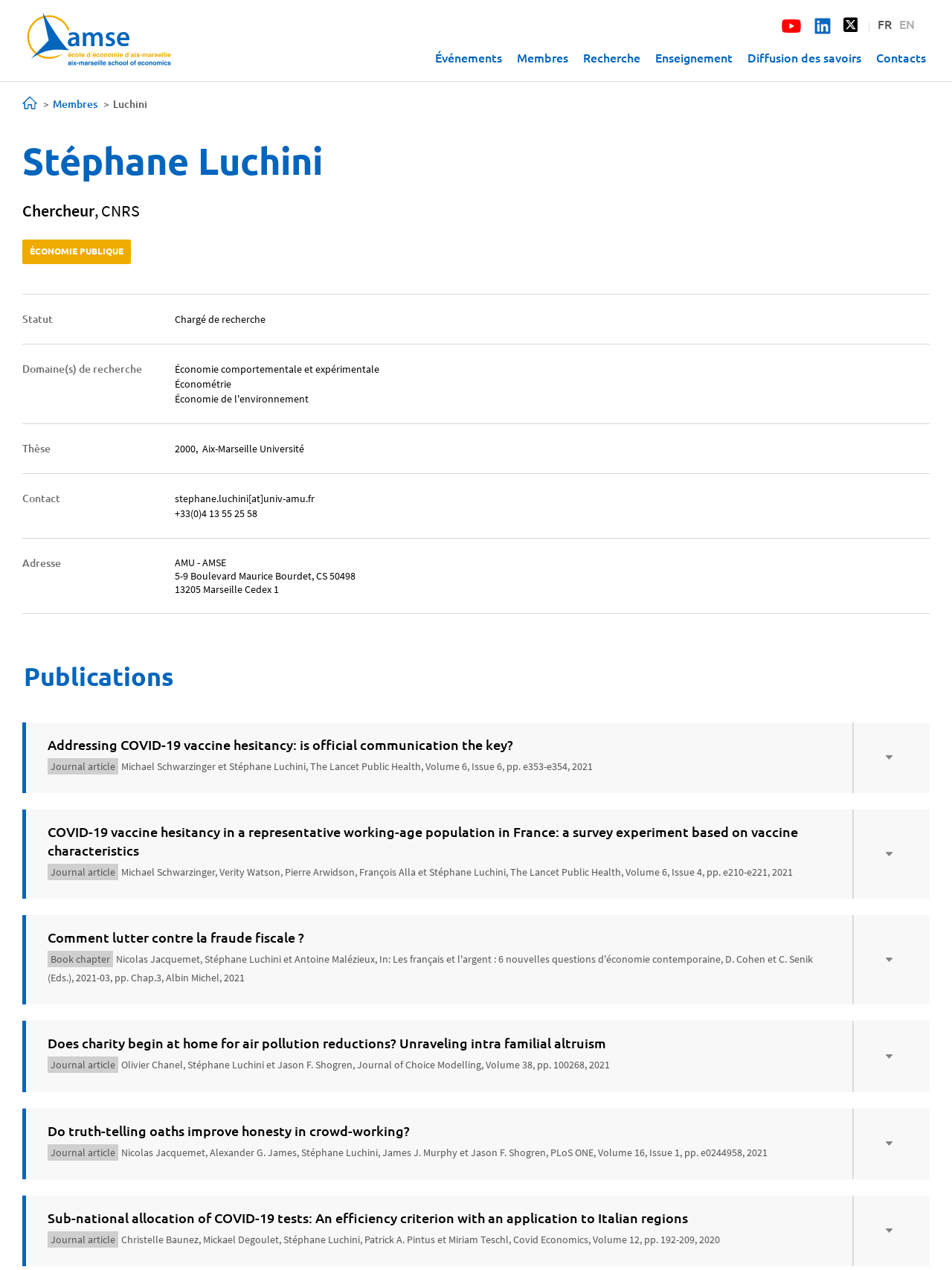Please give the bounding box coordinates of the area that should be clicked to fulfill the following instruction: "Click the 'Contacts' link". The coordinates should be in the format of four float numbers from 0 to 1, i.e., [left, top, right, bottom].

[0.023, 0.386, 0.063, 0.398]